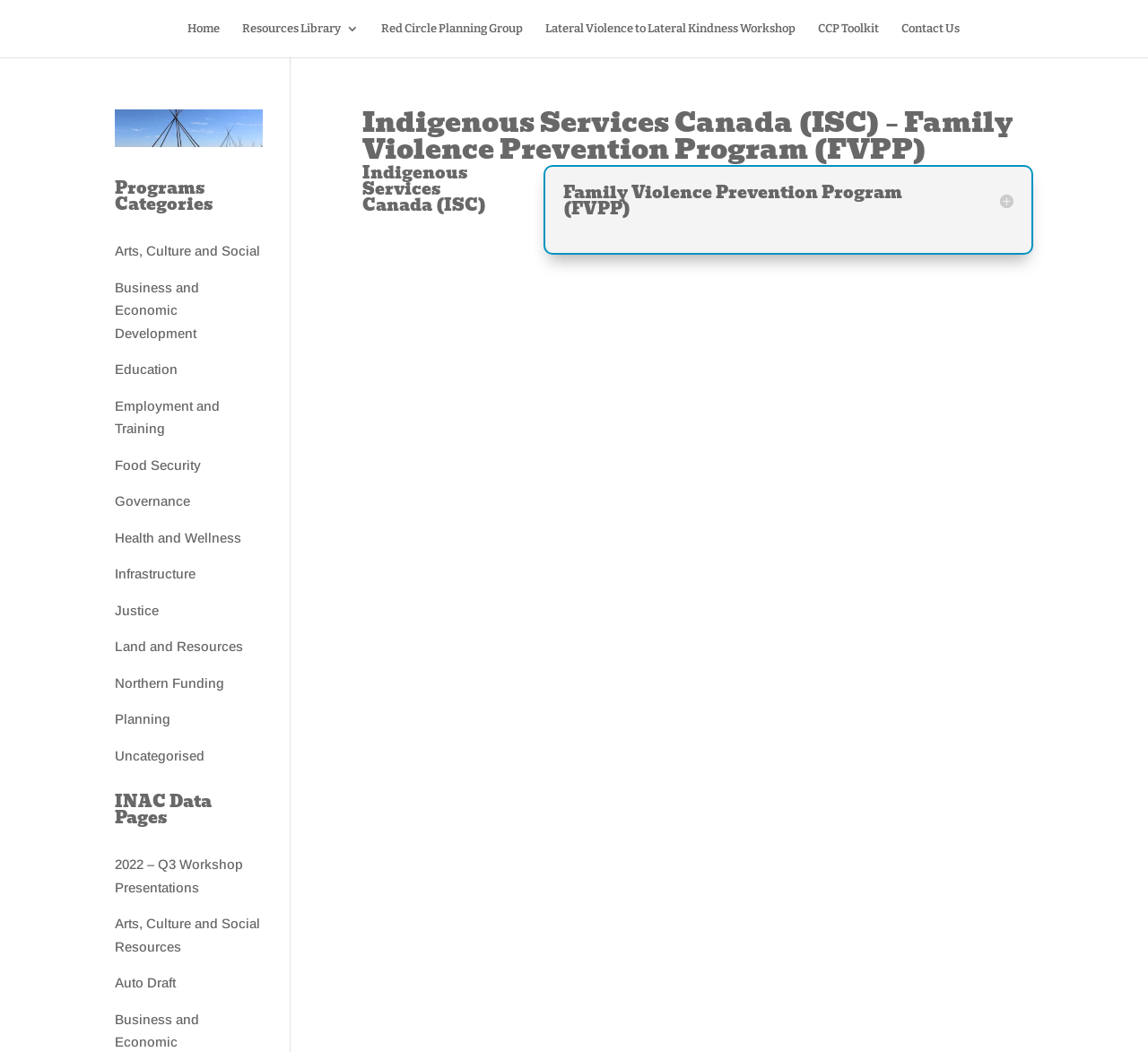Please answer the following question using a single word or phrase: 
What are the categories of programs listed?

Arts, Culture and Social, etc.